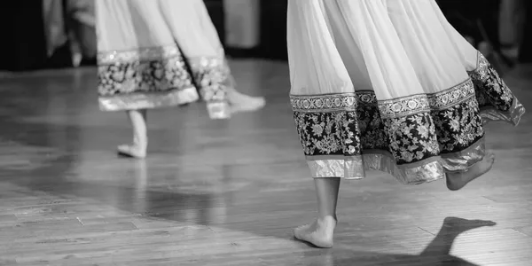What is the atmosphere of the dance performance?
Examine the image closely and answer the question with as much detail as possible.

The caption suggests that the atmosphere of the dance performance is celebratory, as it 'perhaps highlights cultural traditions', implying a sense of joy and festivity.